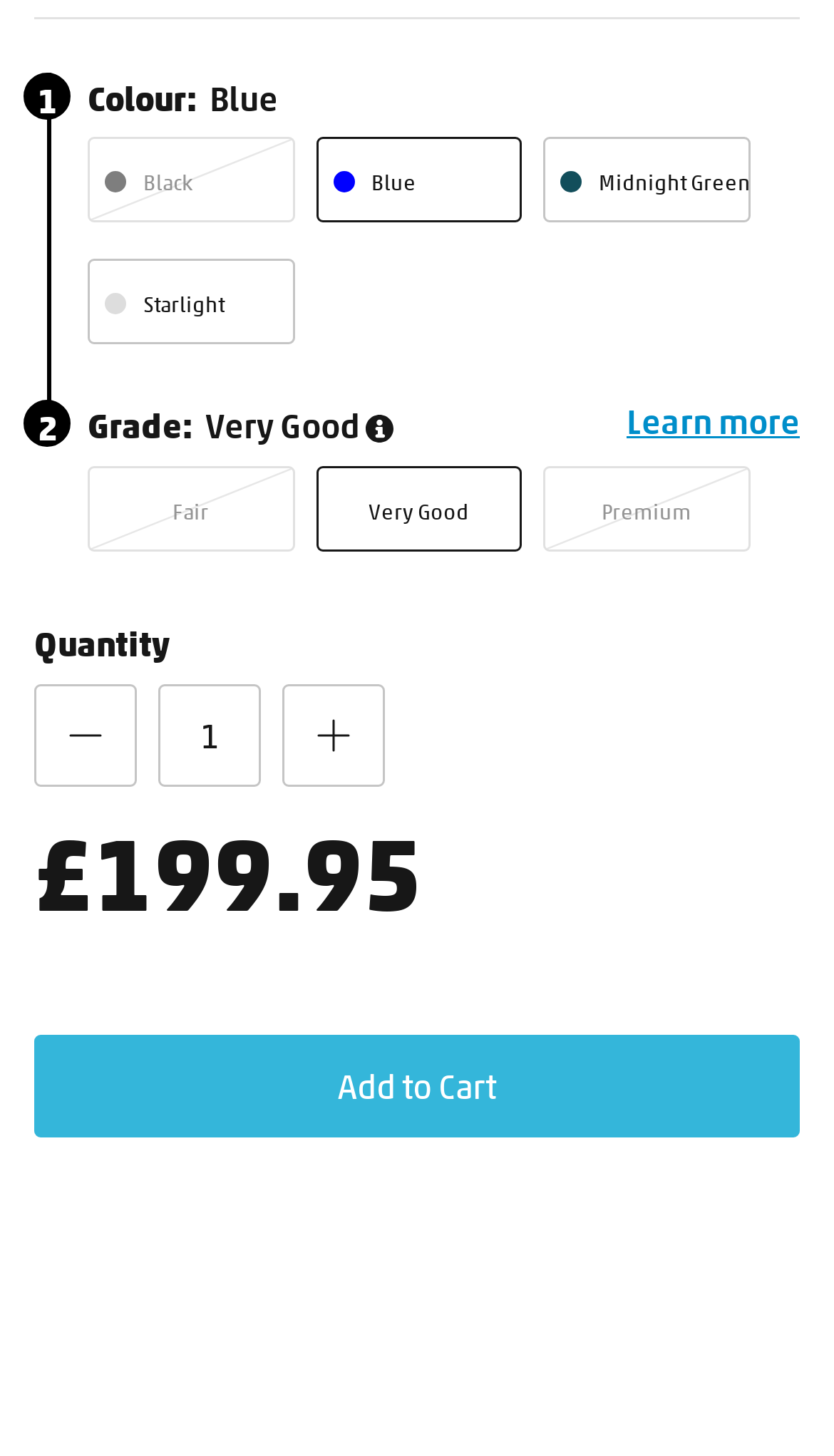What is the current grade of the product?
Please provide an in-depth and detailed response to the question.

The question can be answered by looking at the StaticText element with the text 'Grade:' and its adjacent StaticText element with the text 'Very Good', which suggests that the current grade of the product is Very Good.